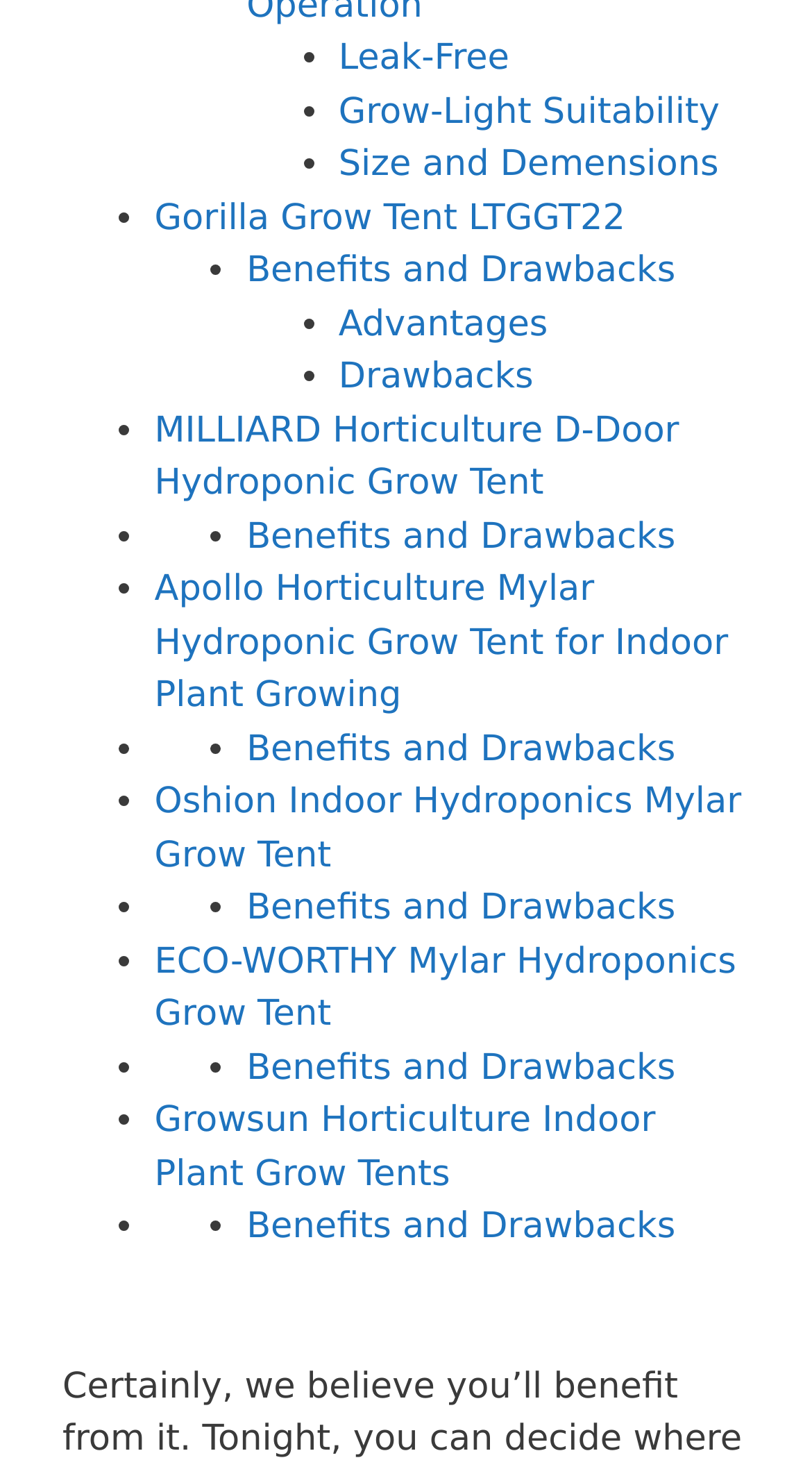Identify the bounding box coordinates of the clickable region necessary to fulfill the following instruction: "Explore 'Apollo Horticulture Mylar Hydroponic Grow Tent for Indoor Plant Growing'". The bounding box coordinates should be four float numbers between 0 and 1, i.e., [left, top, right, bottom].

[0.19, 0.385, 0.897, 0.486]